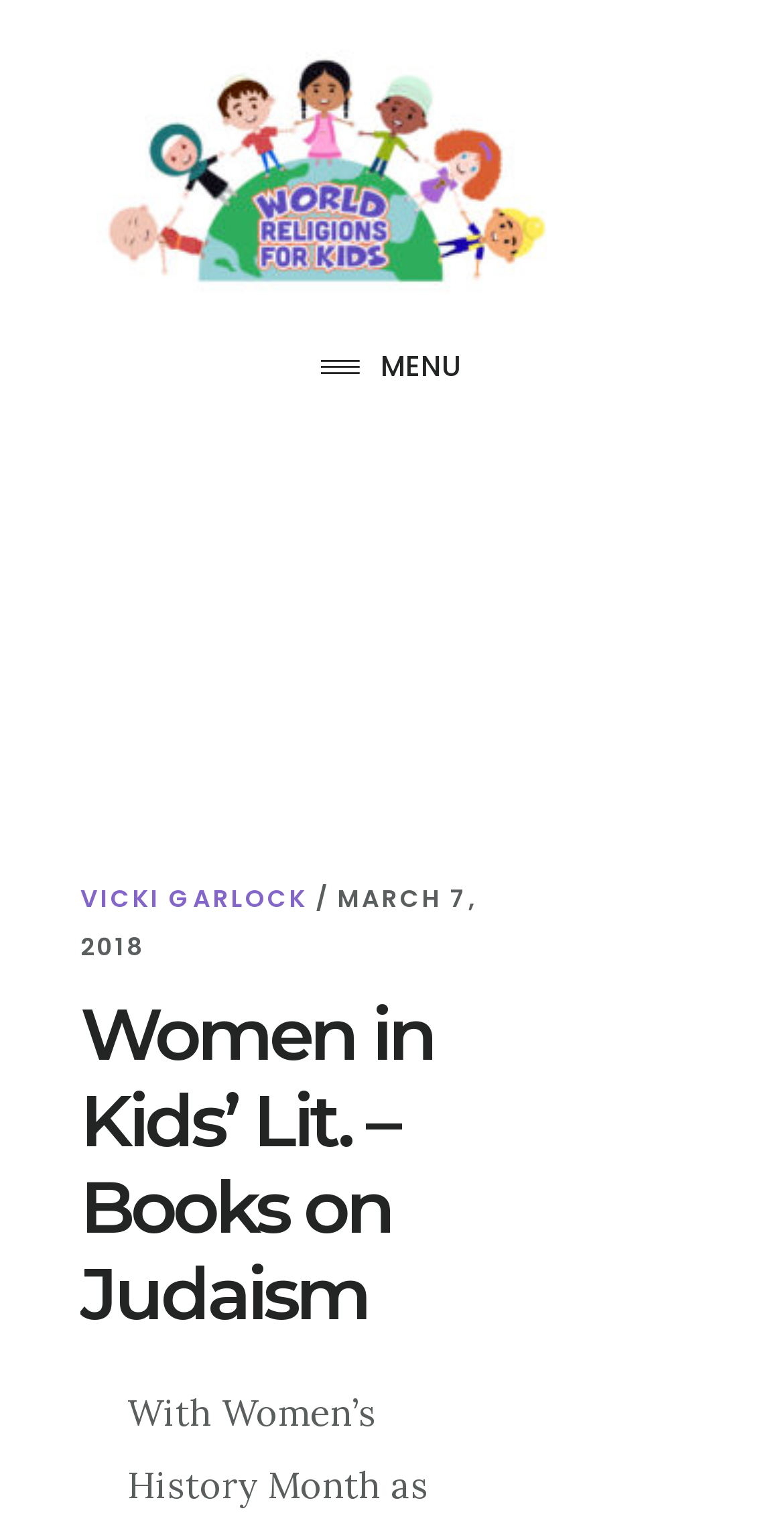Based on what you see in the screenshot, provide a thorough answer to this question: What is the purpose of the 'MENU' button?

The 'MENU' button is a toggle button that is currently not pressed, indicating that the menu is not expanded. When pressed, it is likely to expand the menu, providing access to more options or links.